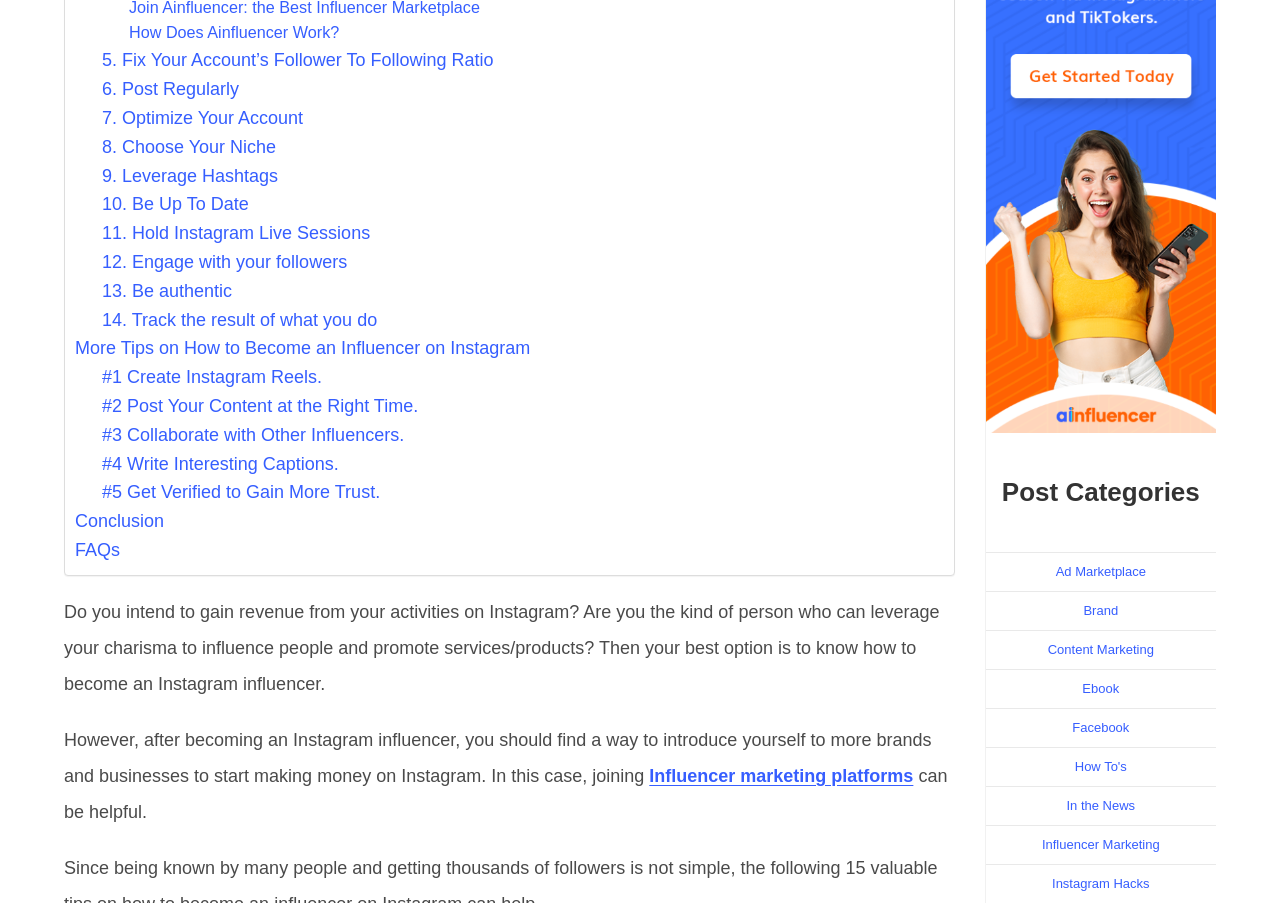Find the bounding box coordinates of the clickable area that will achieve the following instruction: "Click on 'How Does Ainfluencer Work?'".

[0.101, 0.023, 0.265, 0.051]